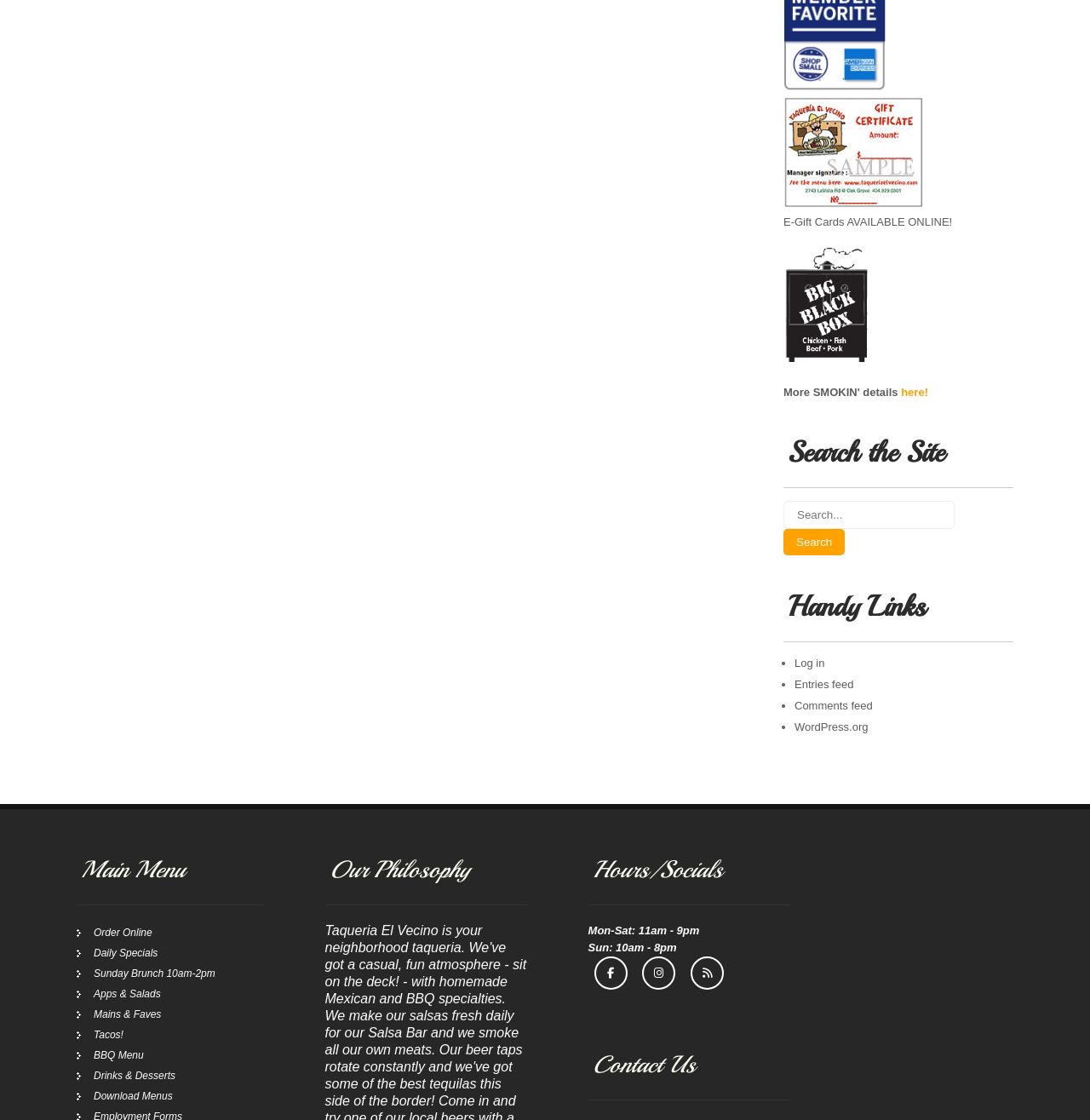What is the main menu item at the top?
Please look at the screenshot and answer in one word or a short phrase.

Order Online